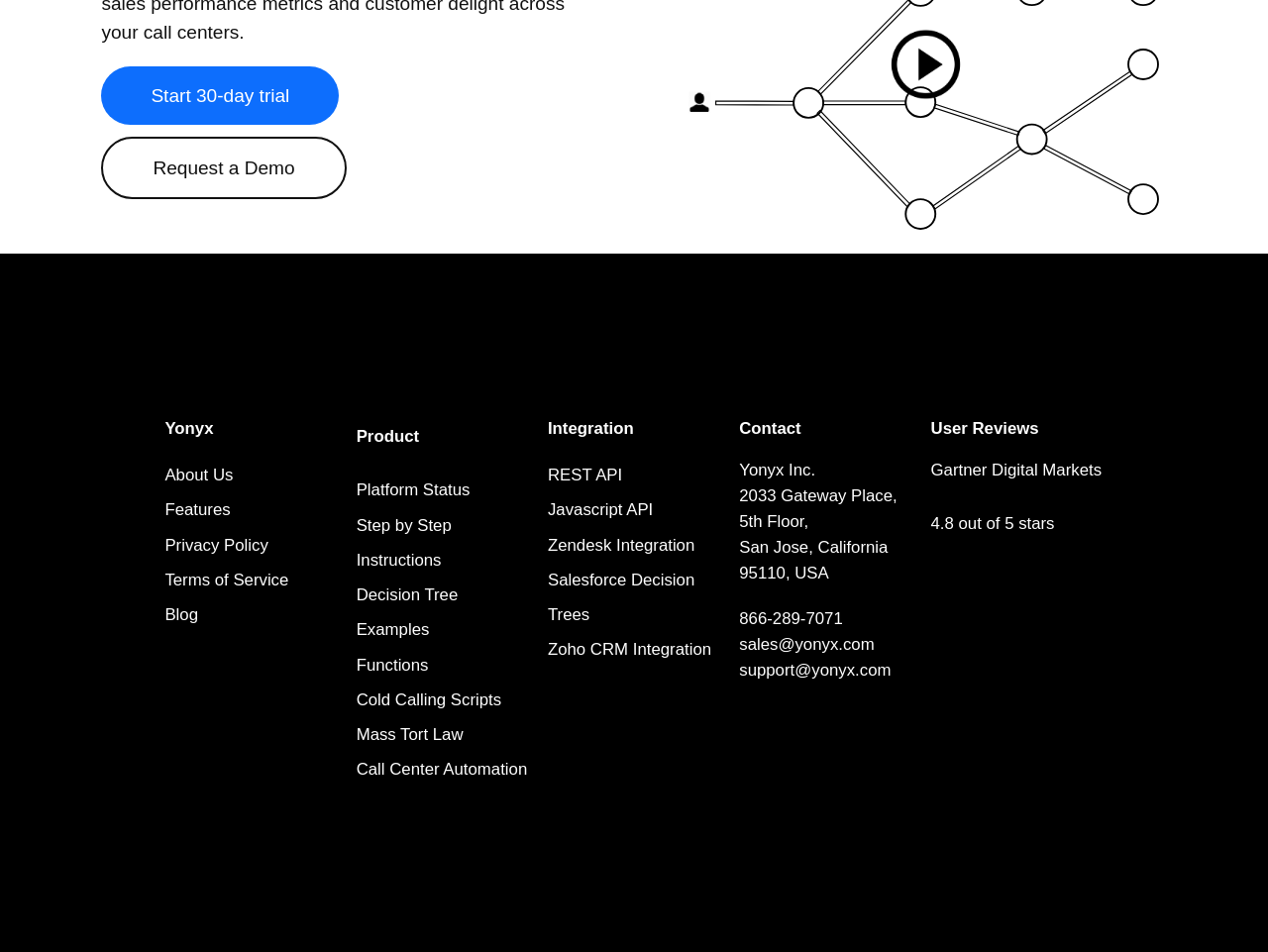Determine the coordinates of the bounding box that should be clicked to complete the instruction: "Request a demo". The coordinates should be represented by four float numbers between 0 and 1: [left, top, right, bottom].

[0.08, 0.143, 0.273, 0.209]